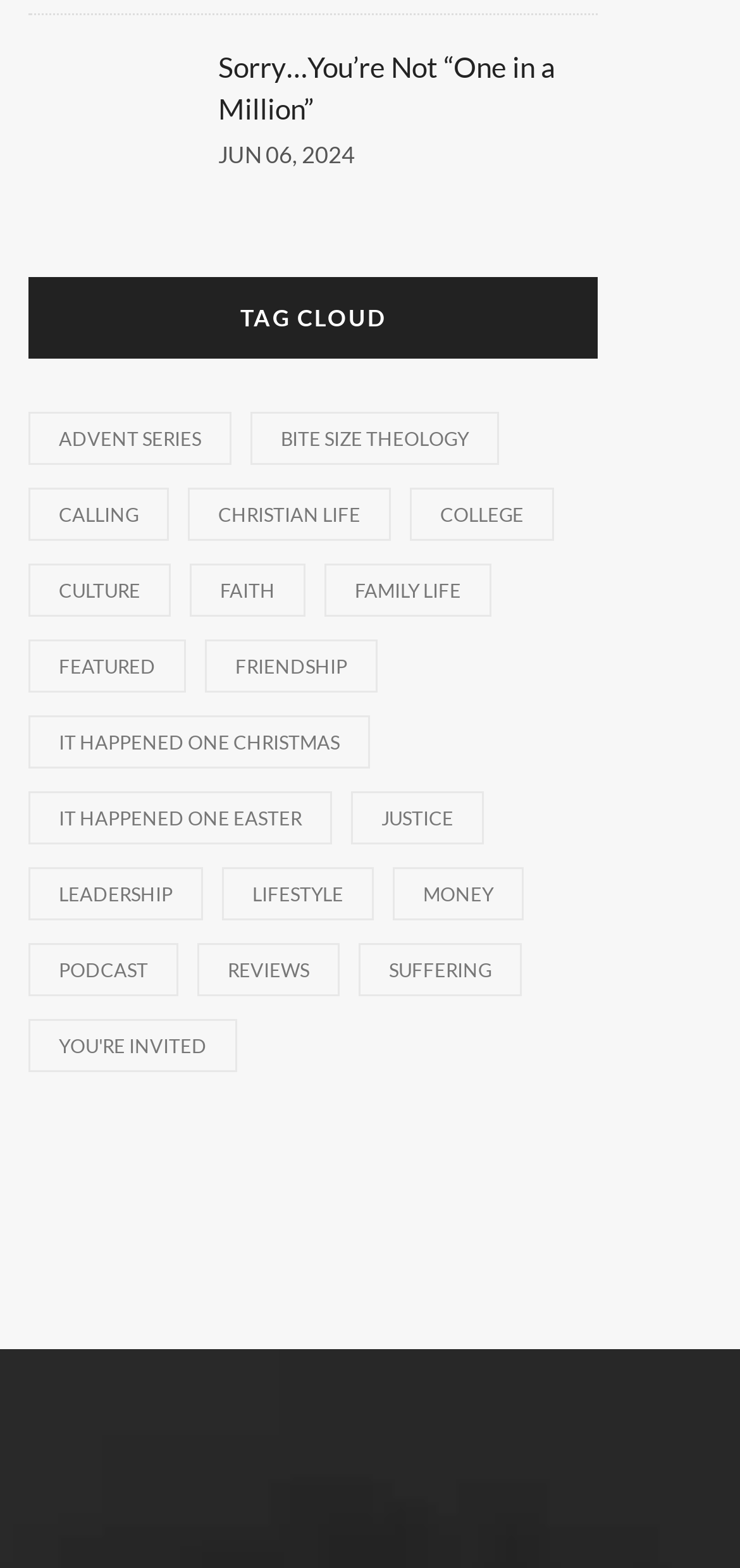Find the bounding box coordinates of the element to click in order to complete this instruction: "Follow us on Facebook". The bounding box coordinates must be four float numbers between 0 and 1, denoted as [left, top, right, bottom].

None